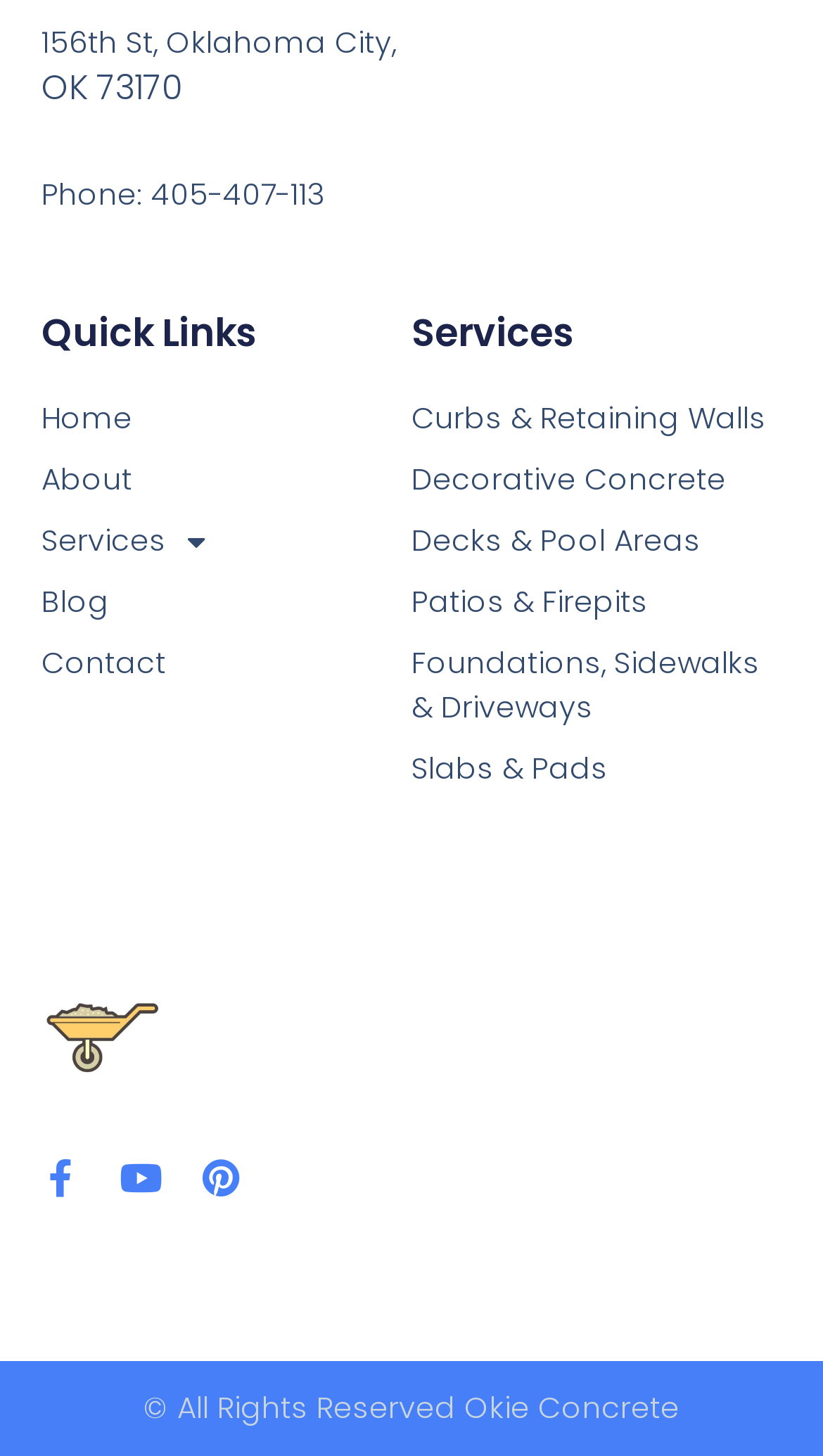Kindly provide the bounding box coordinates of the section you need to click on to fulfill the given instruction: "View Curbs & Retaining Walls services".

[0.5, 0.273, 0.95, 0.303]